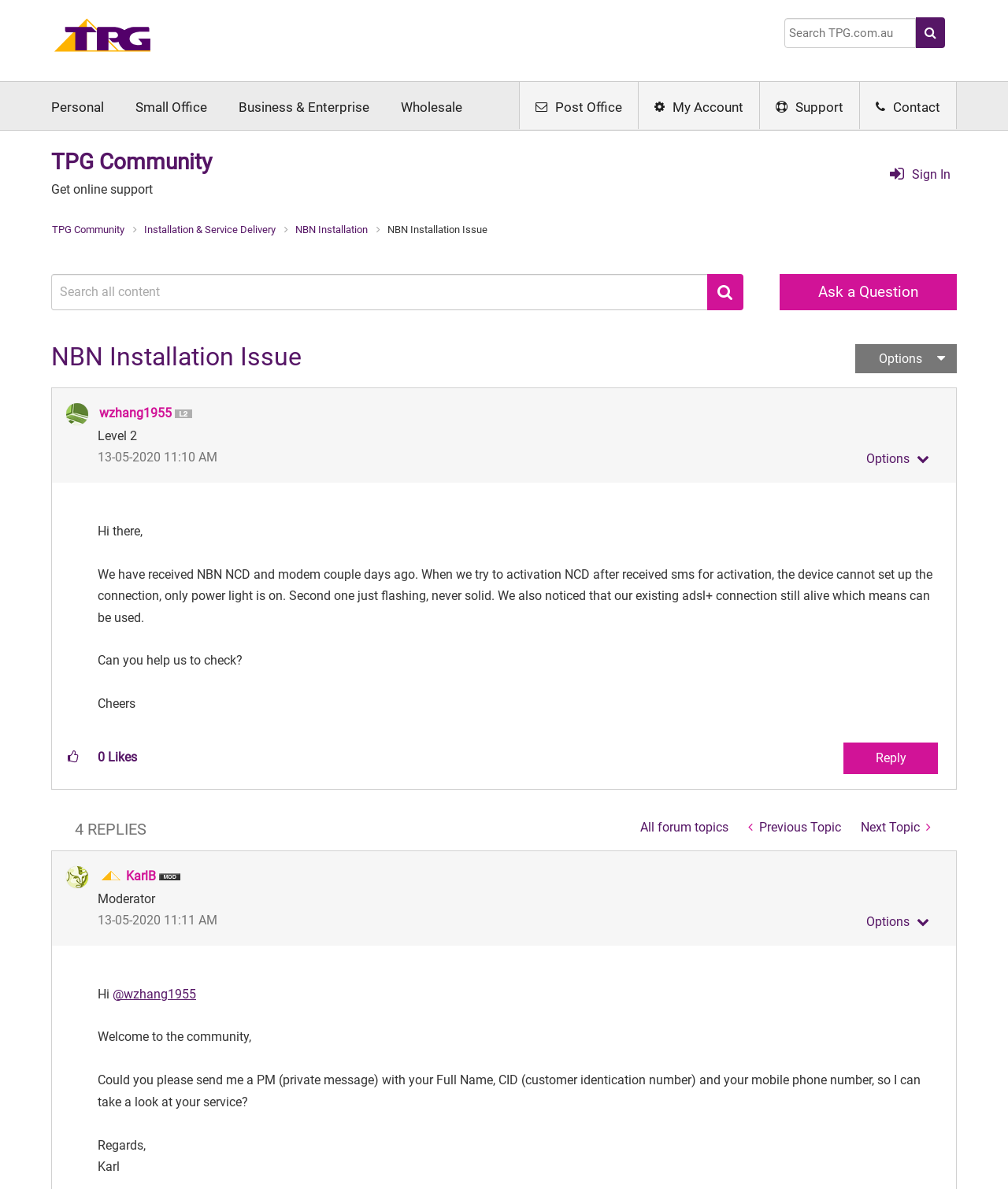Can you identify the bounding box coordinates of the clickable region needed to carry out this instruction: 'Ask a question'? The coordinates should be four float numbers within the range of 0 to 1, stated as [left, top, right, bottom].

[0.774, 0.23, 0.949, 0.261]